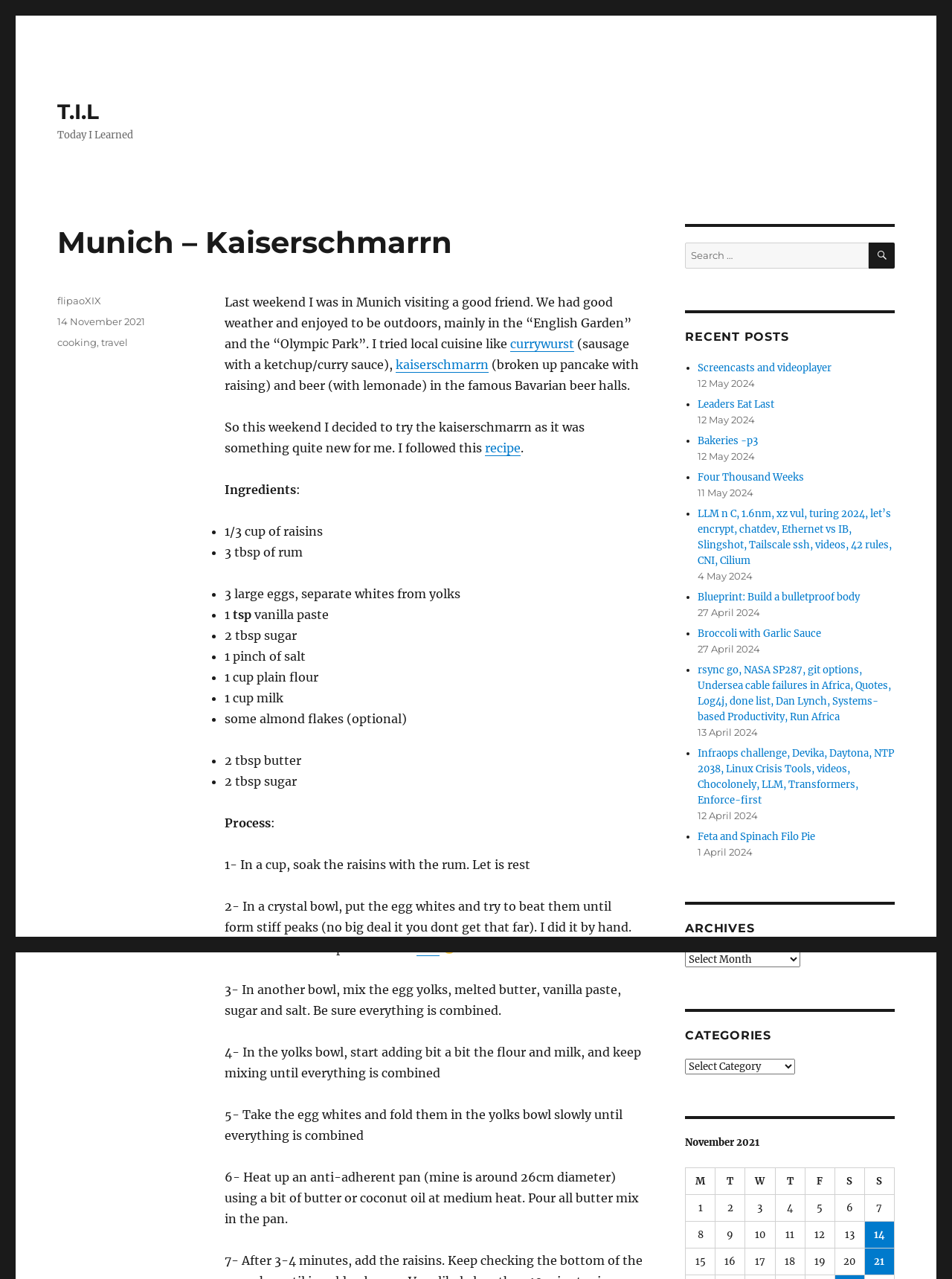Predict the bounding box coordinates of the area that should be clicked to accomplish the following instruction: "Click the Home button". The bounding box coordinates should consist of four float numbers between 0 and 1, i.e., [left, top, right, bottom].

None